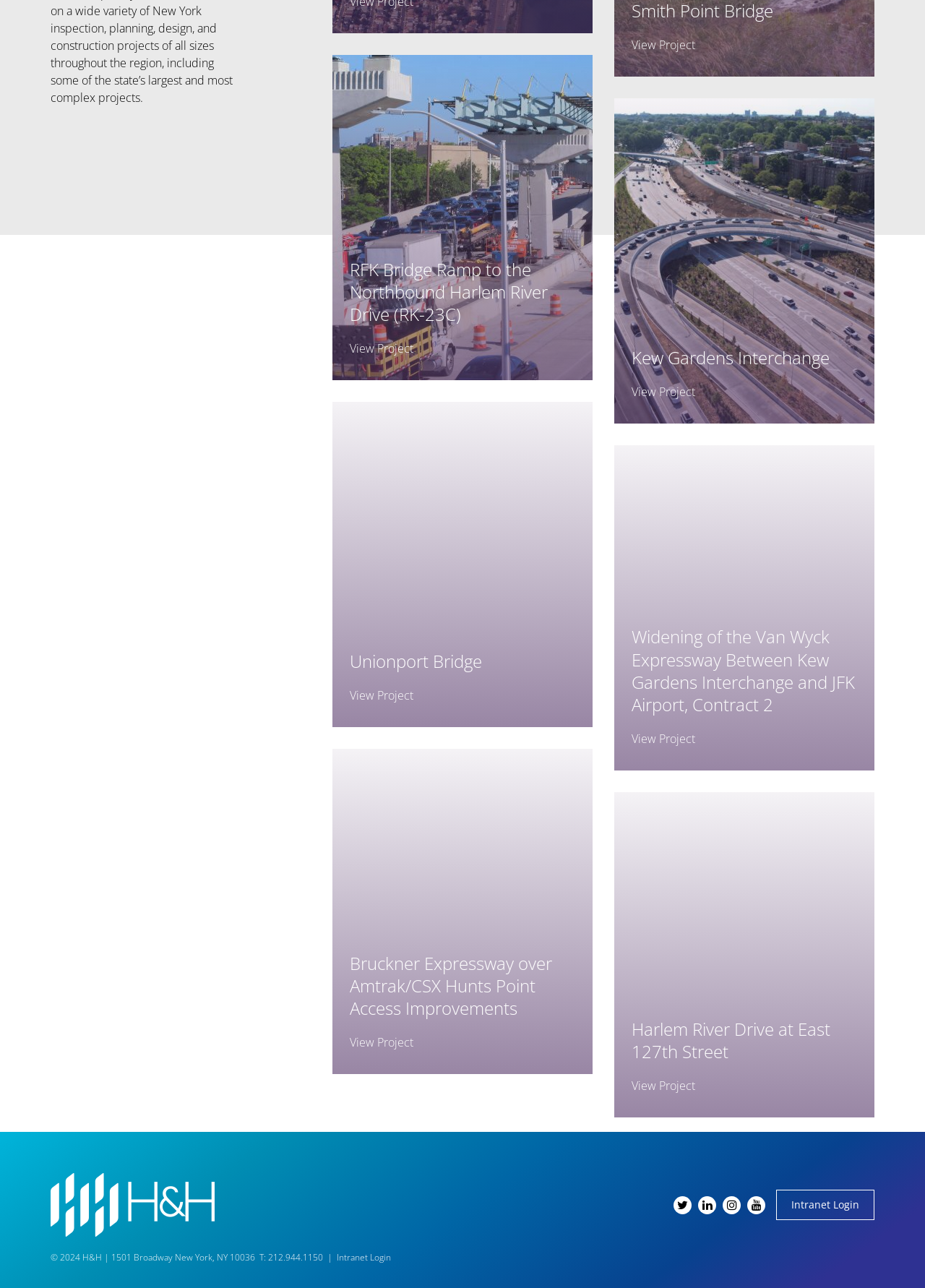Identify the bounding box coordinates of the section to be clicked to complete the task described by the following instruction: "View the Unionport Bridge project". The coordinates should be four float numbers between 0 and 1, formatted as [left, top, right, bottom].

[0.359, 0.312, 0.641, 0.565]